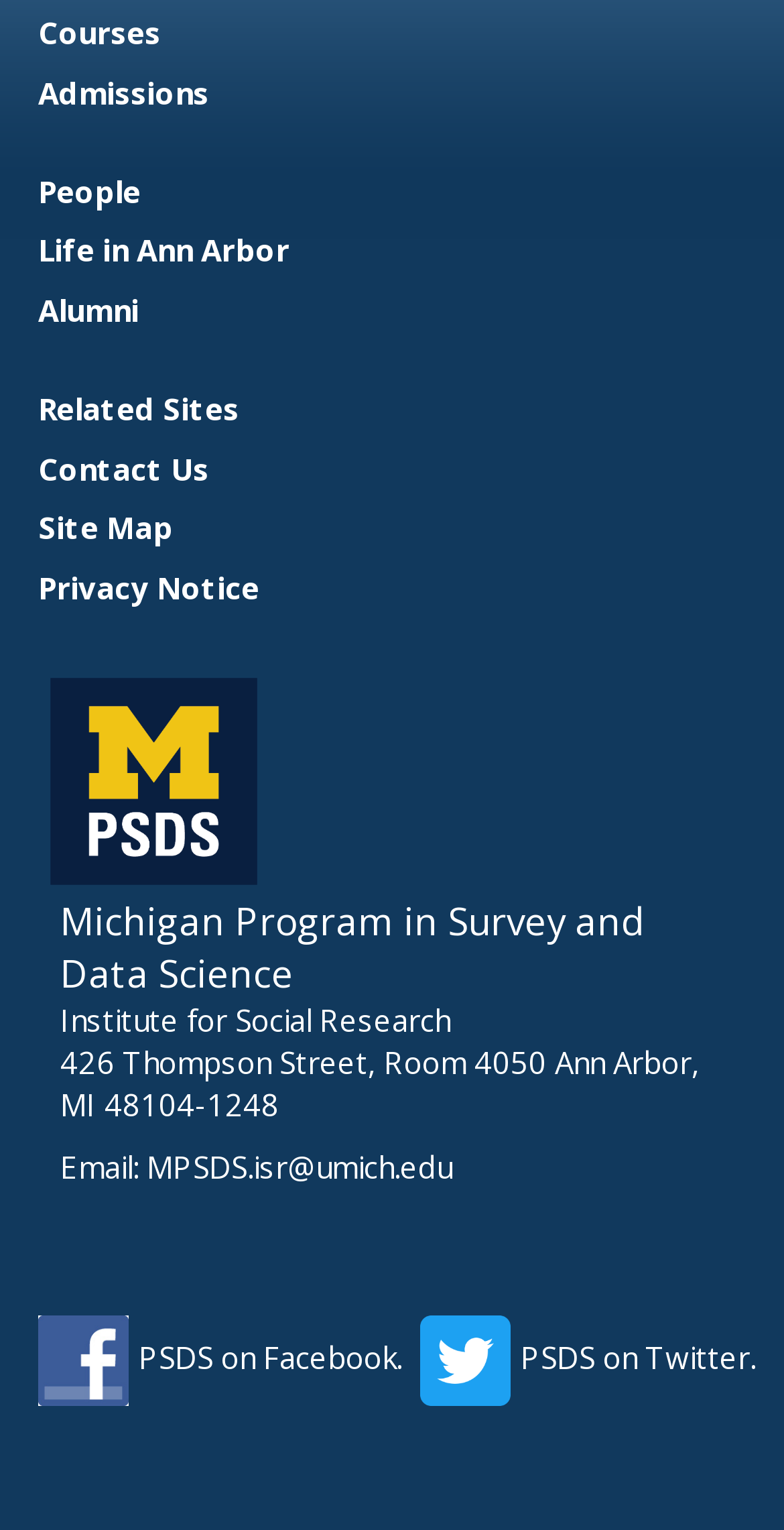Pinpoint the bounding box coordinates of the area that should be clicked to complete the following instruction: "Follow on Facebook". The coordinates must be given as four float numbers between 0 and 1, i.e., [left, top, right, bottom].

[0.036, 0.874, 0.177, 0.9]